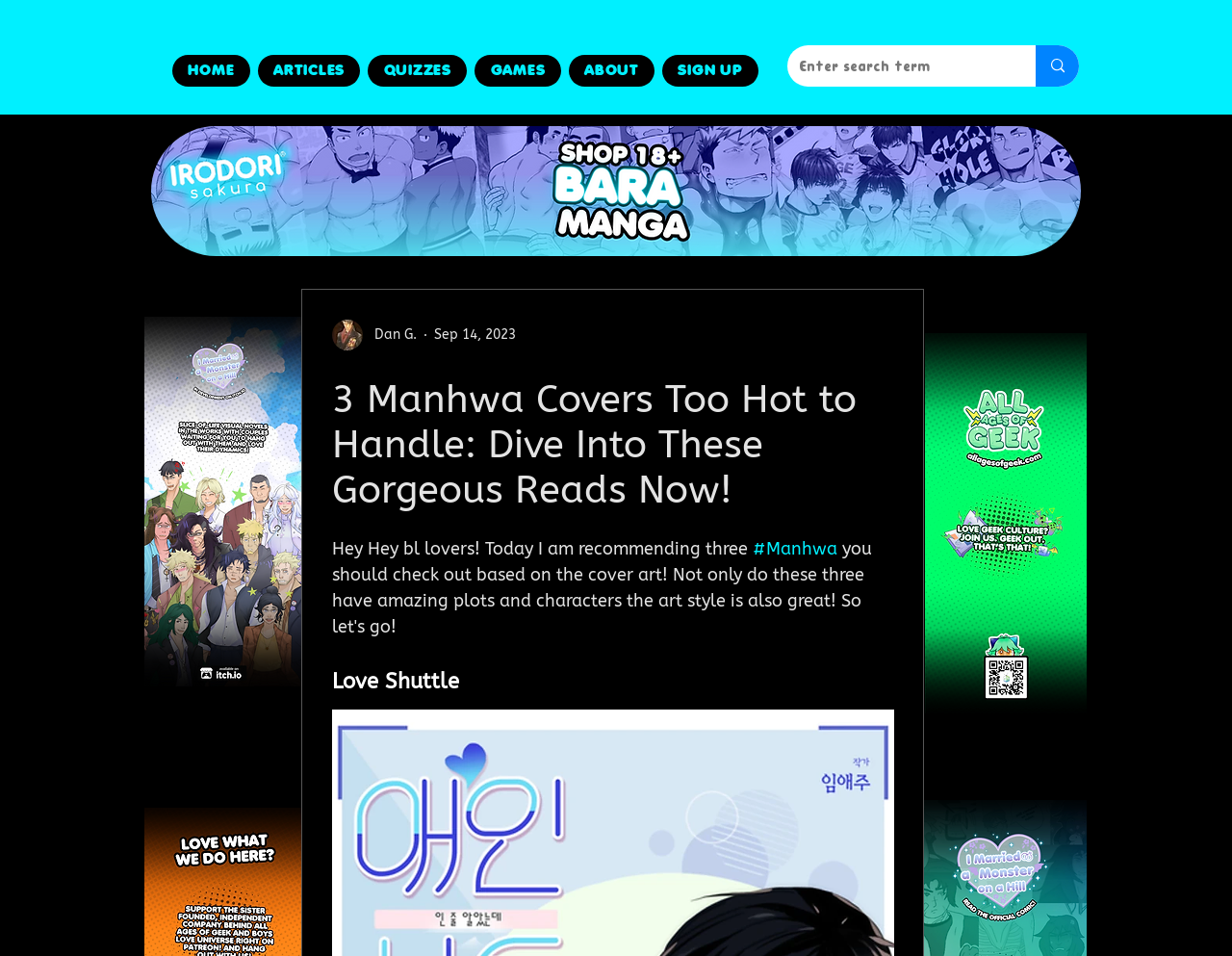Please give a succinct answer to the question in one word or phrase:
Who is the author of this webpage?

Dan G.